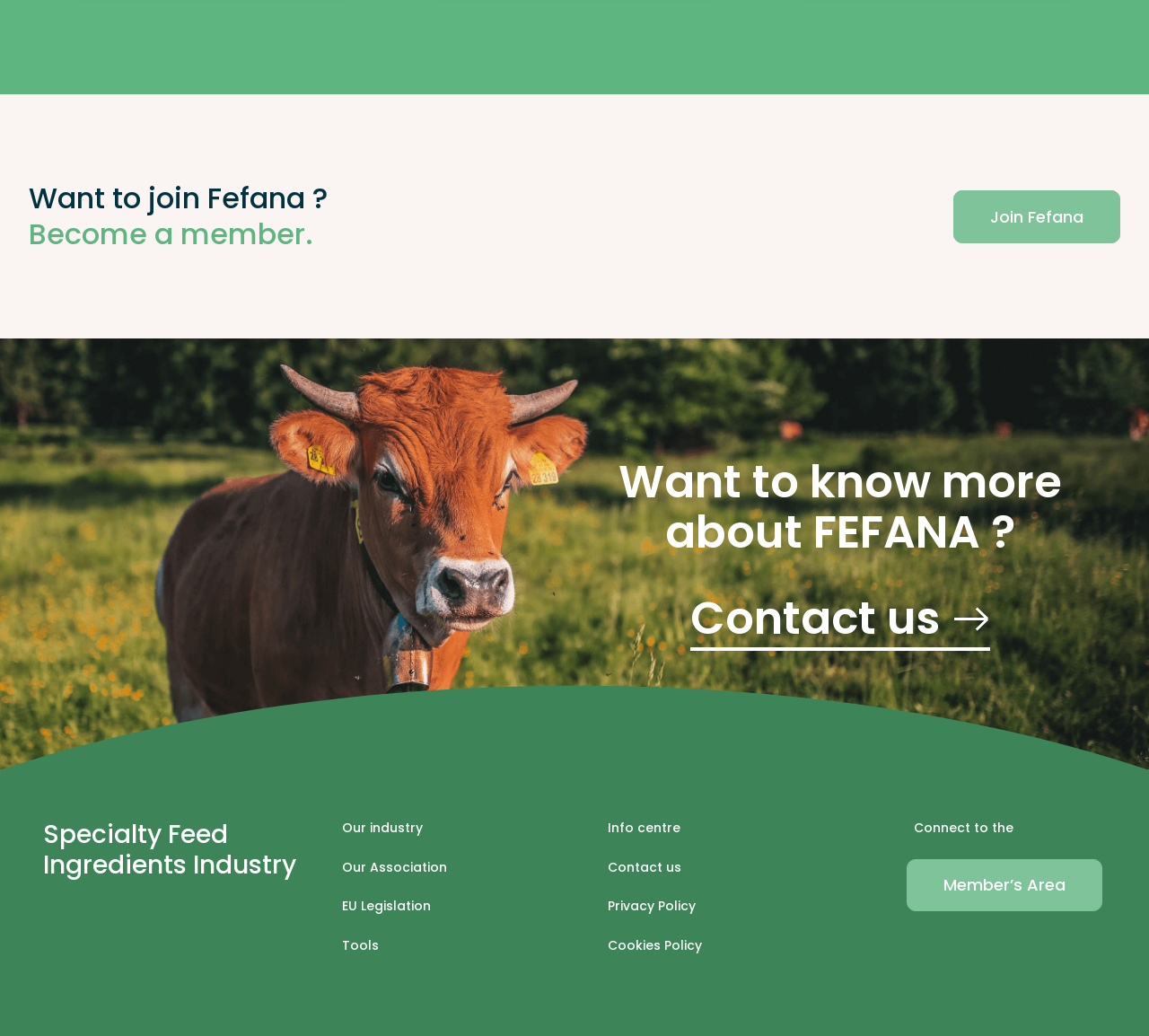Indicate the bounding box coordinates of the element that needs to be clicked to satisfy the following instruction: "Read the 'PodCast Review: Strange Tales! (Relic Radio)' article". The coordinates should be four float numbers between 0 and 1, i.e., [left, top, right, bottom].

None